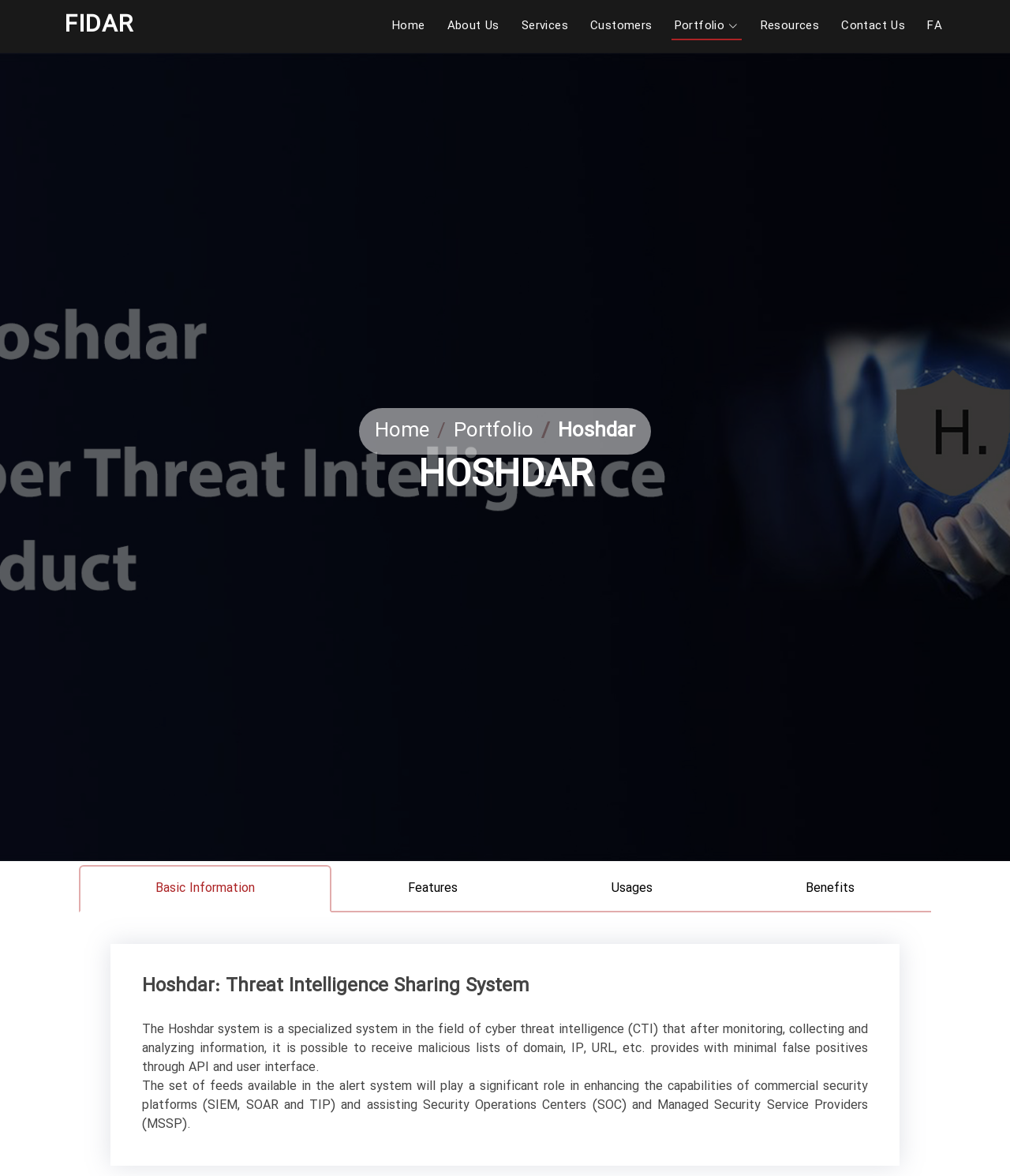Please identify the bounding box coordinates of the element that needs to be clicked to perform the following instruction: "Select Features tab".

[0.328, 0.736, 0.529, 0.776]